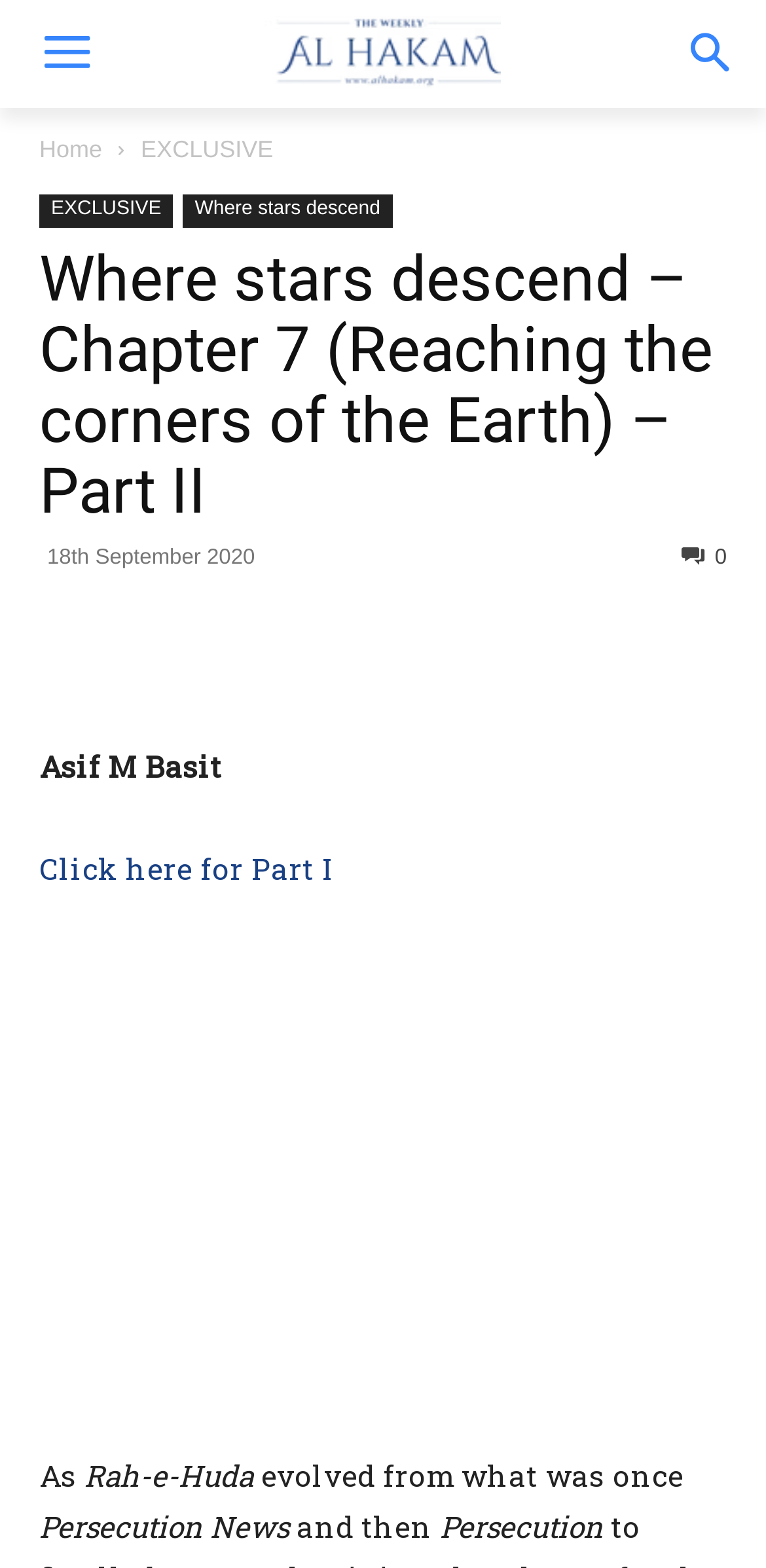What is the date of the article?
Can you give a detailed and elaborate answer to the question?

I found the date by looking at the time element with the description '' which contains the static text '18th September 2020' at a bounding box of [0.062, 0.348, 0.333, 0.363].